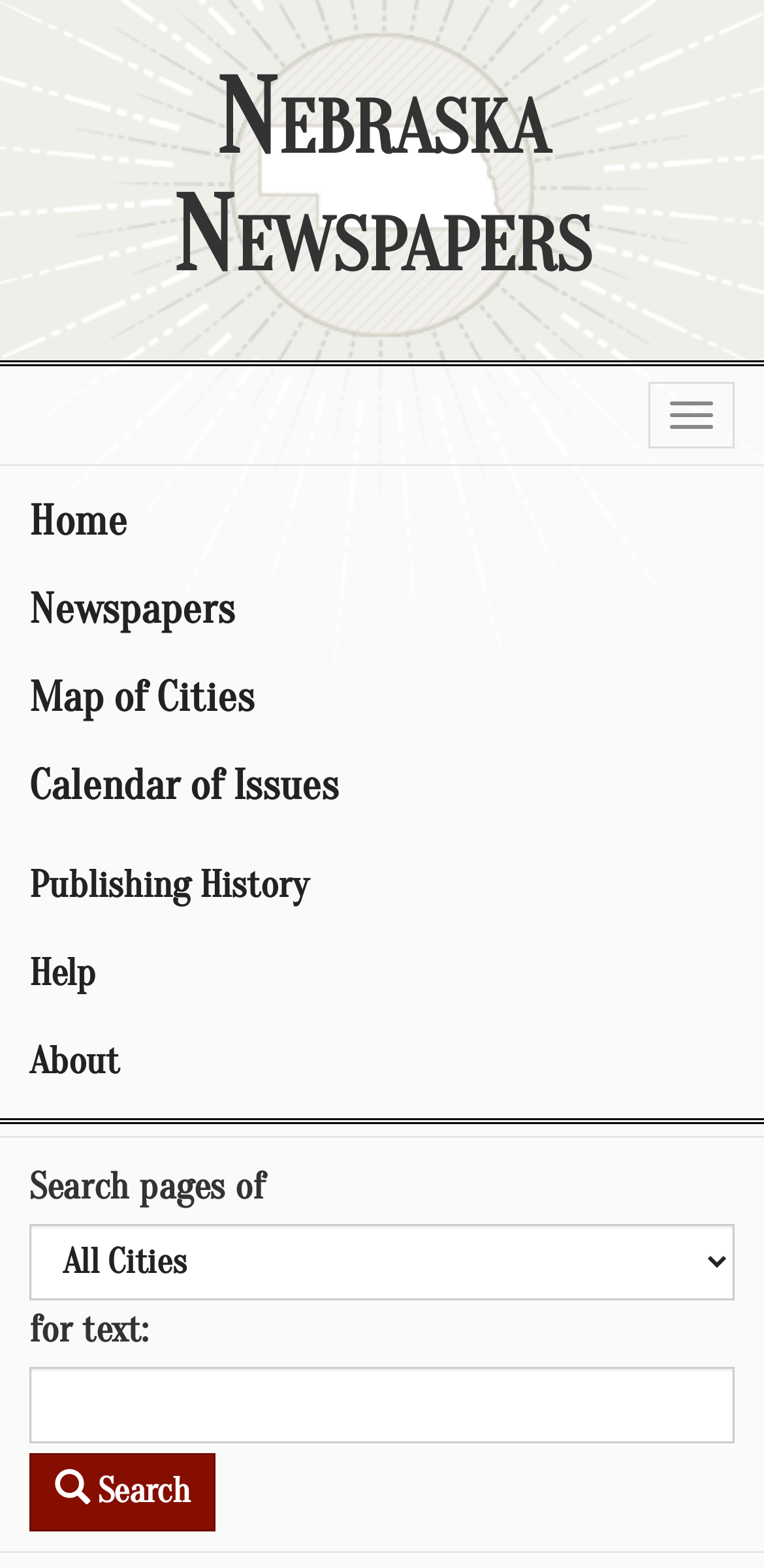Please find the bounding box coordinates of the element that needs to be clicked to perform the following instruction: "Click on the 'Home' link". The bounding box coordinates should be four float numbers between 0 and 1, represented as [left, top, right, bottom].

[0.0, 0.305, 1.0, 0.361]